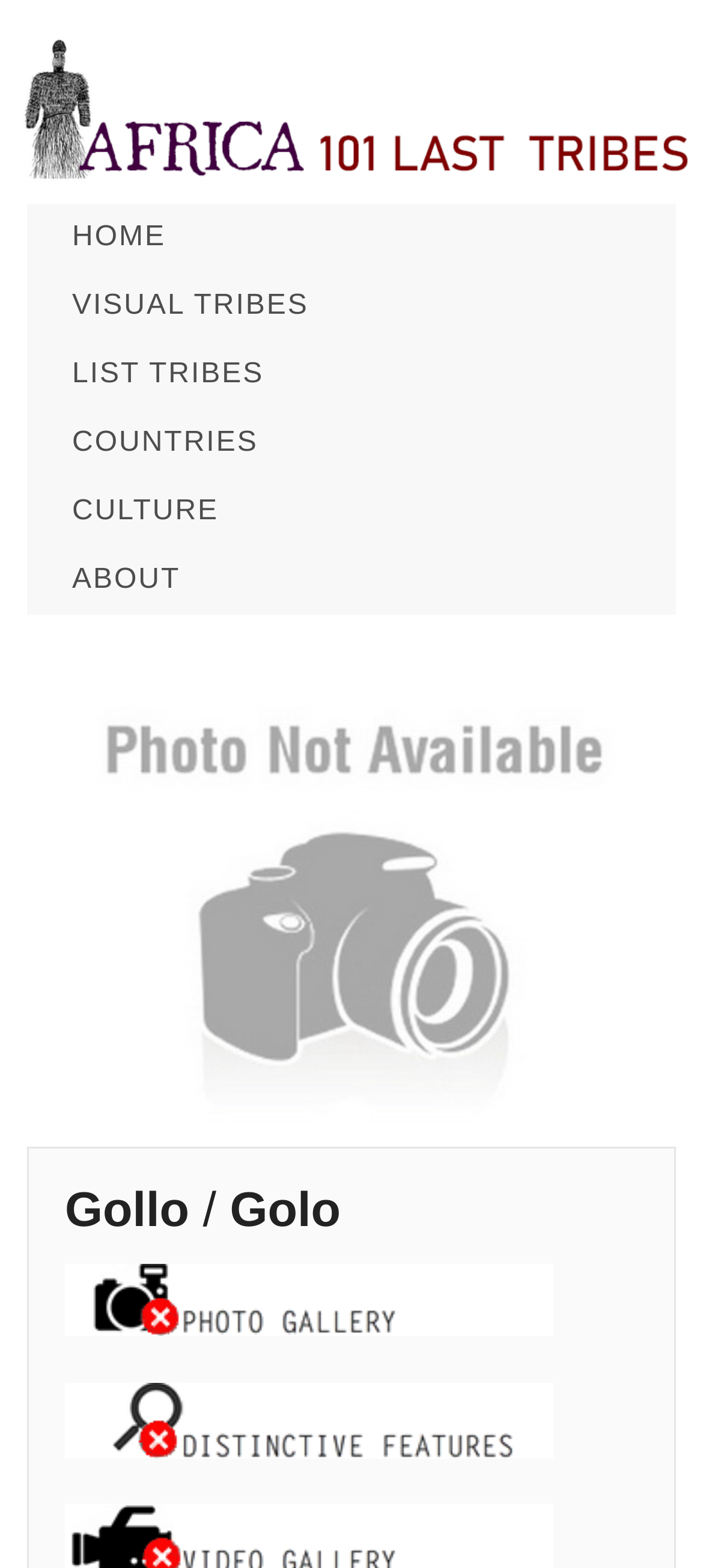Please answer the following query using a single word or phrase: 
How many links are on this webpage?

7